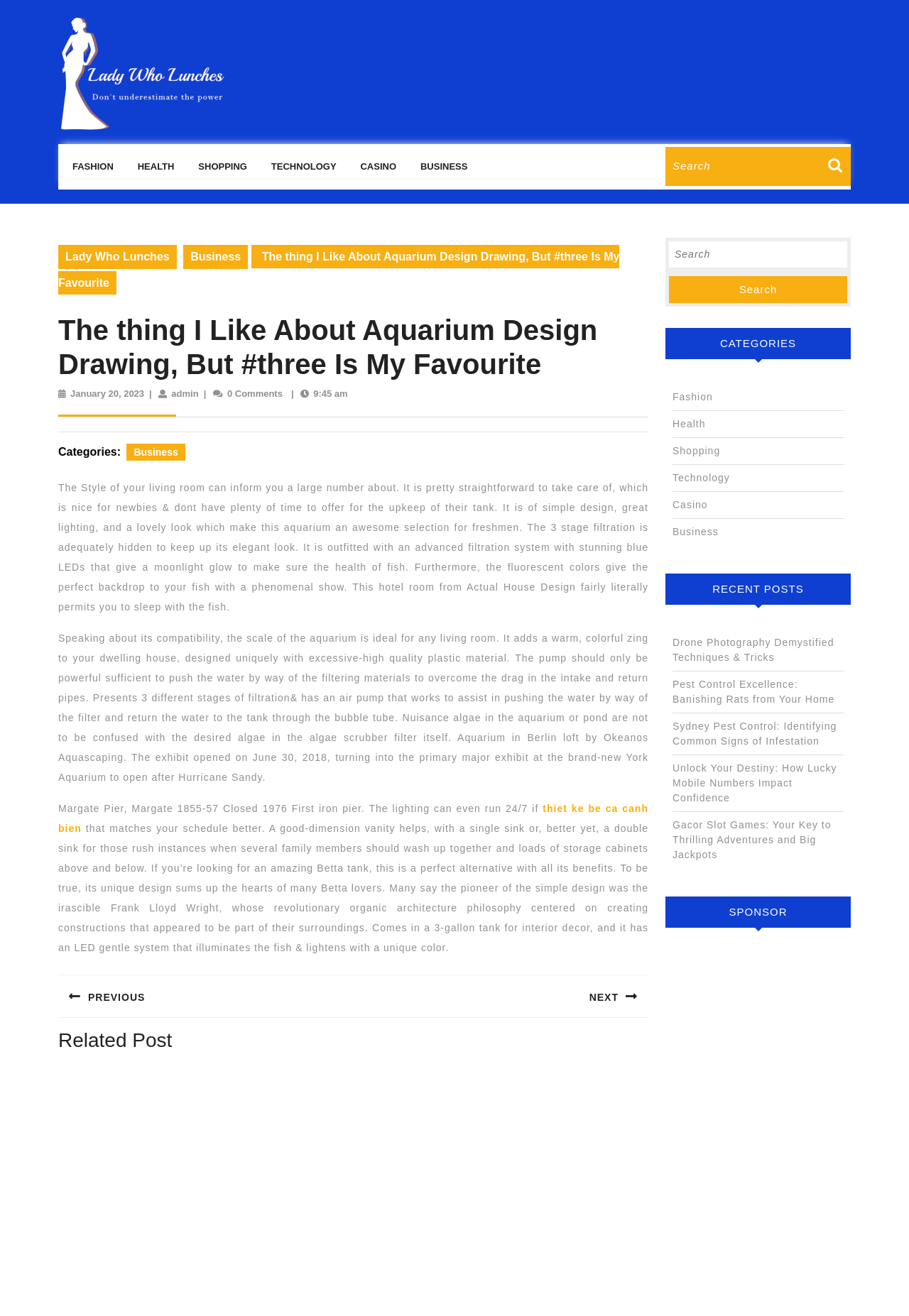What is the topic of the current post?
Please analyze the image and answer the question with as much detail as possible.

The topic of the current post can be inferred from the title of the post, which is 'The thing I Like About Aquarium Design Drawing, But #three Is My Favourite'.